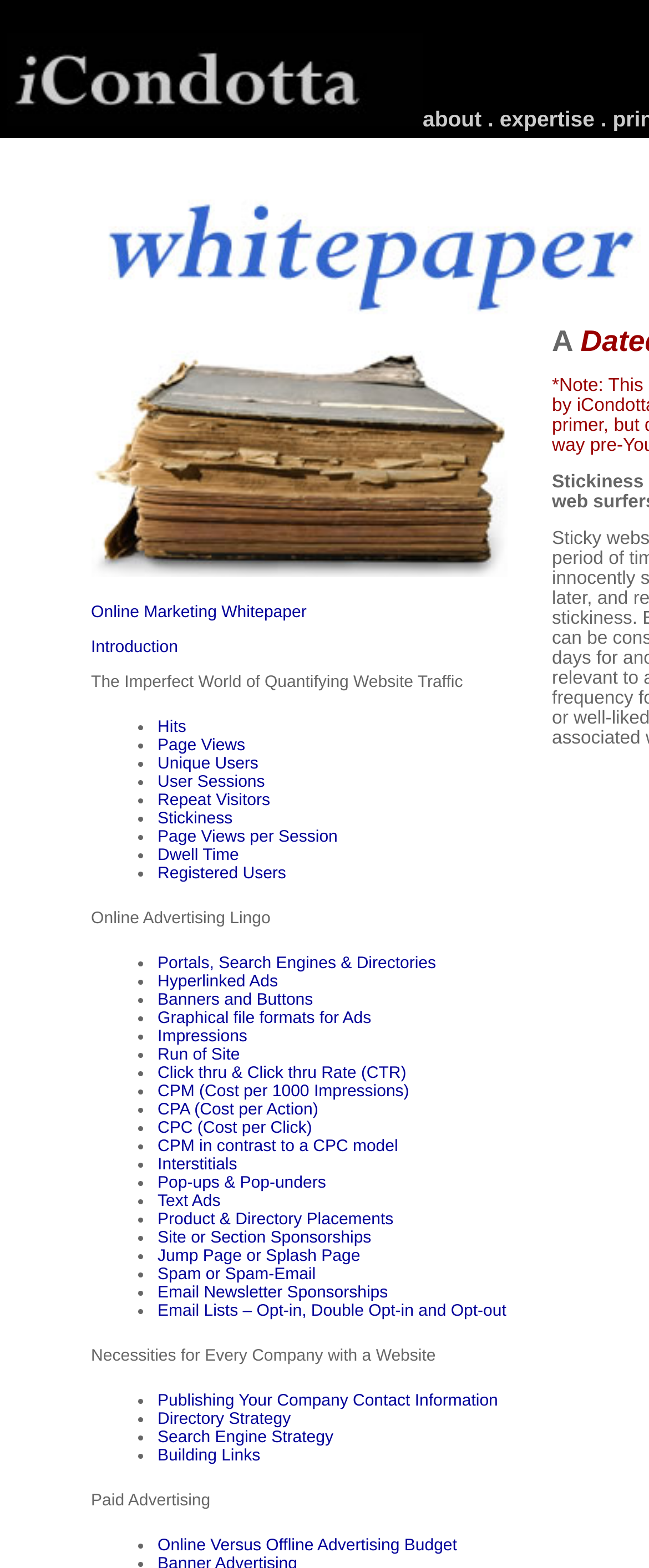What is the purpose of the 'About' link?
Based on the image, answer the question in a detailed manner.

The 'About' link is typically used to provide information about the person or organization behind the webpage. In this case, the webpage is about an online marketing consultant, so the 'About' link likely leads to a page with information about the consultant's background, expertise, and services.